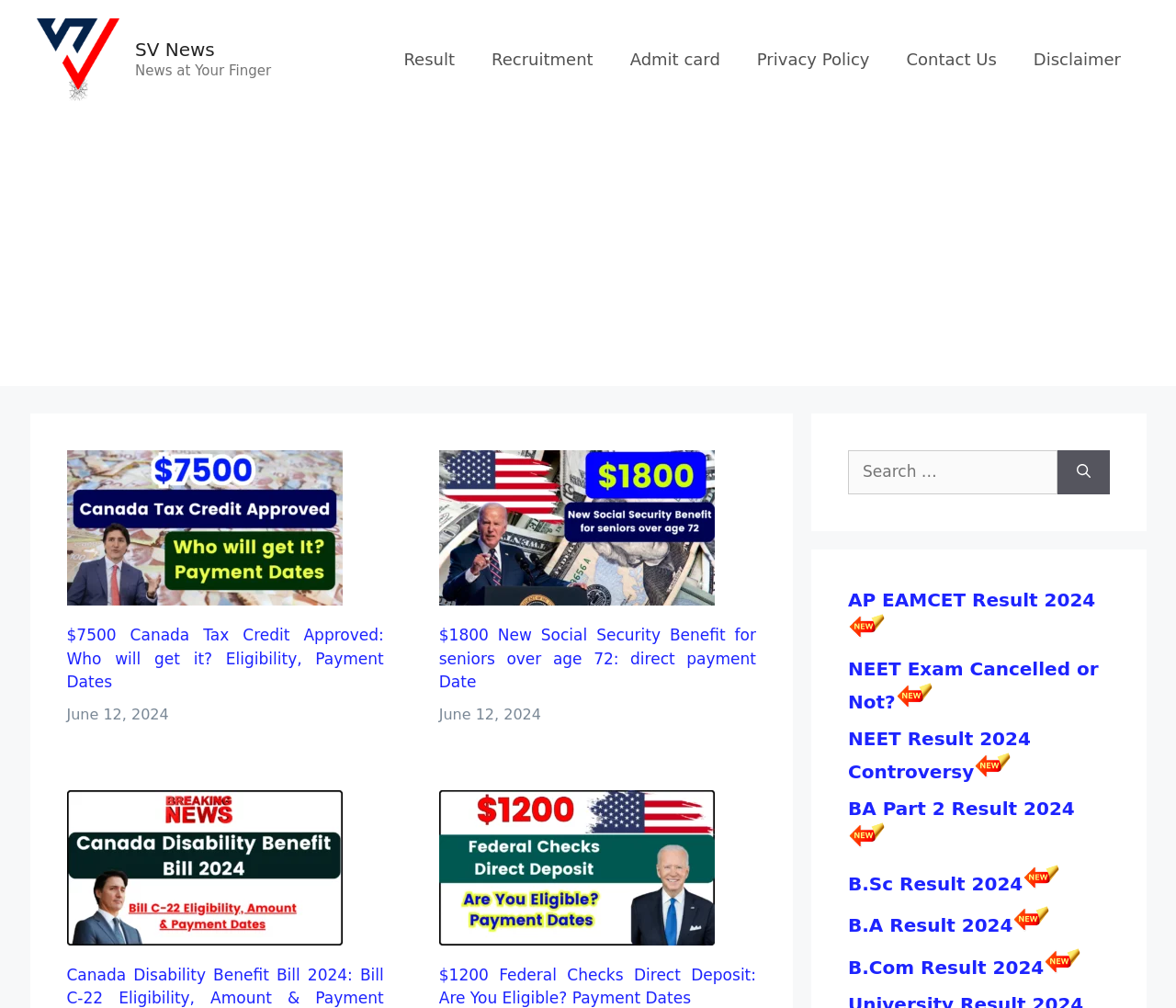Observe the image and answer the following question in detail: Is there a search function on the webpage?

I found a searchbox element with a label 'Search for:' and a button element with the text 'Search', which suggests that there is a search function on the webpage.